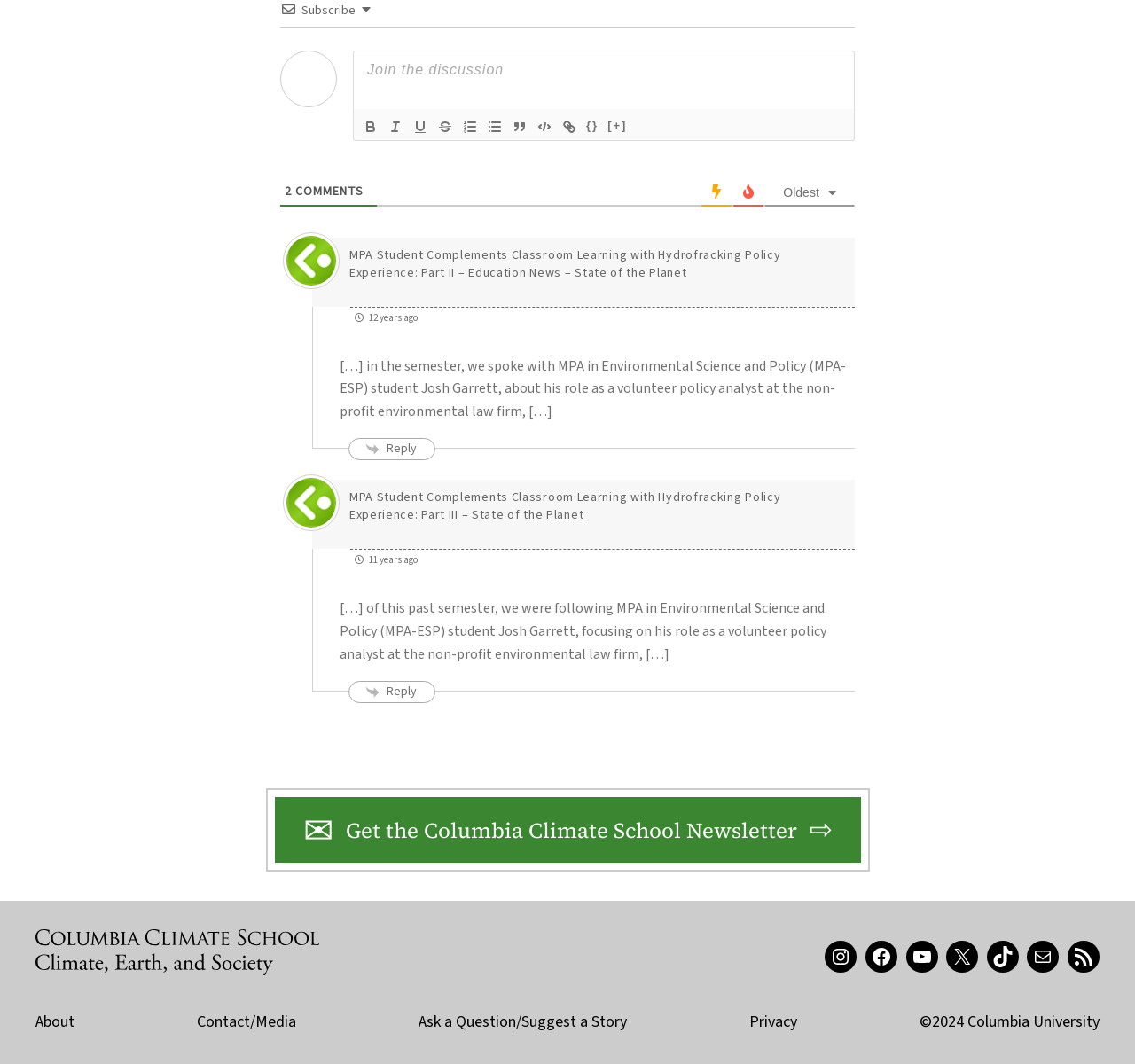Please determine the bounding box coordinates of the element to click in order to execute the following instruction: "Read the article about MPA Student Complements Classroom Learning with Hydrofracking Policy Experience". The coordinates should be four float numbers between 0 and 1, specified as [left, top, right, bottom].

[0.308, 0.231, 0.688, 0.265]